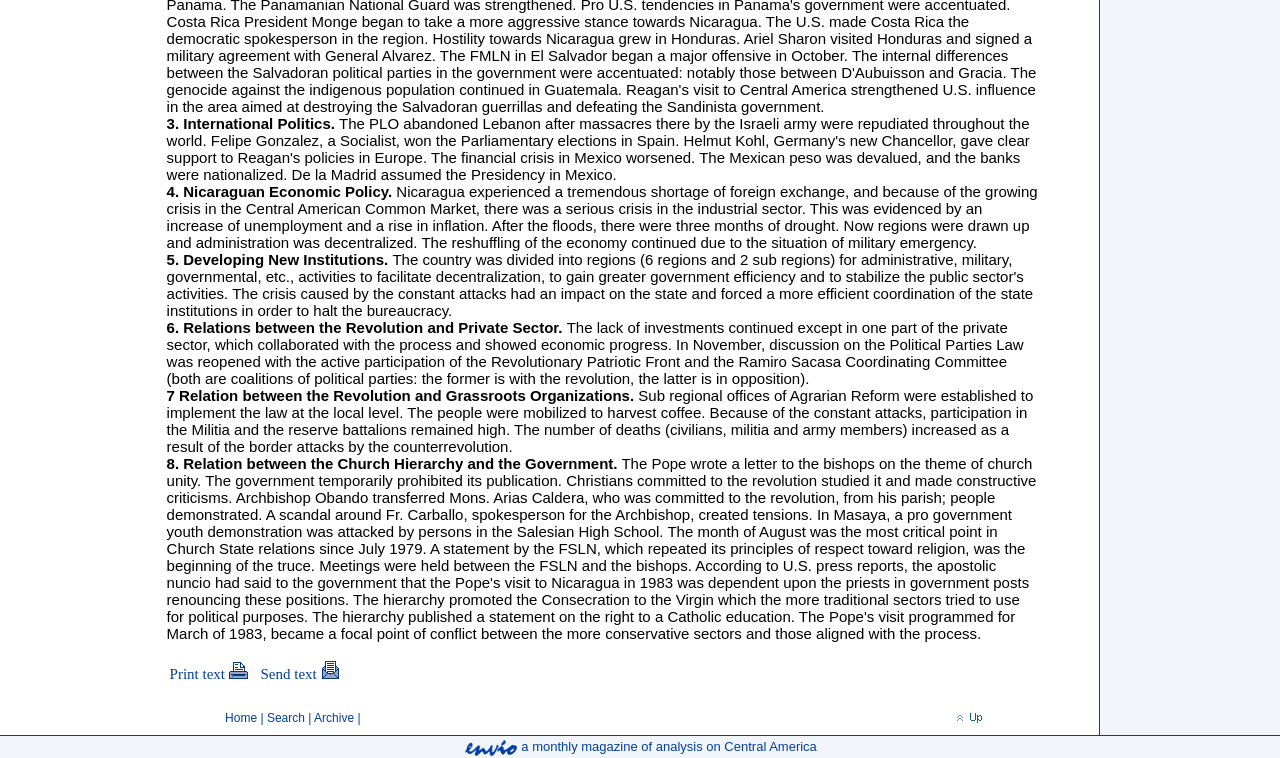Provide the bounding box coordinates of the UI element this sentence describes: "Archive".

[0.245, 0.938, 0.277, 0.956]